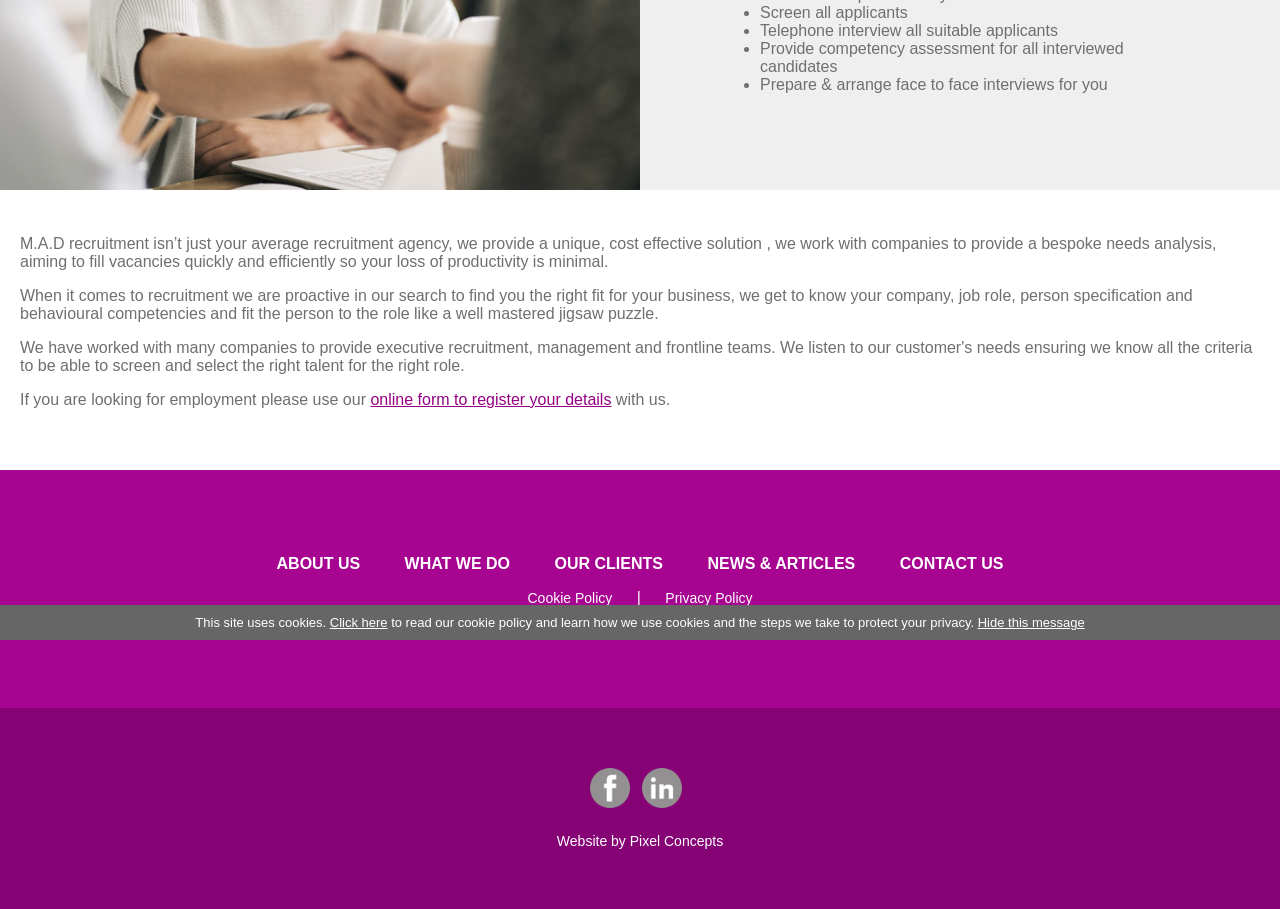Determine the bounding box coordinates of the UI element that matches the following description: "NEWS & ARTICLES". The coordinates should be four float numbers between 0 and 1 in the format [left, top, right, bottom].

[0.537, 0.605, 0.684, 0.635]